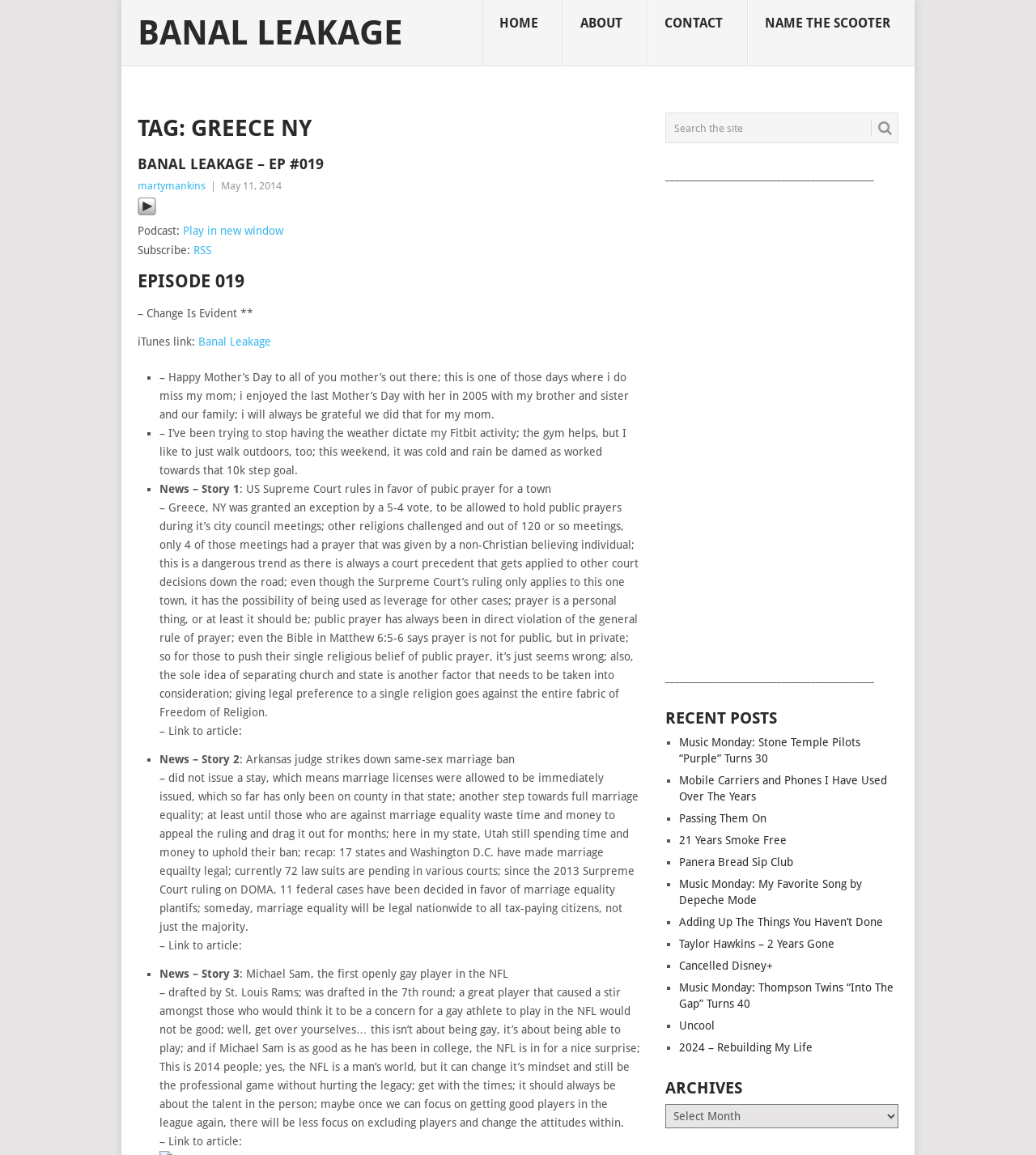Given the element description 21 Years Smoke Free, predict the bounding box coordinates for the UI element in the webpage screenshot. The format should be (top-left x, top-left y, bottom-right x, bottom-right y), and the values should be between 0 and 1.

[0.656, 0.722, 0.76, 0.733]